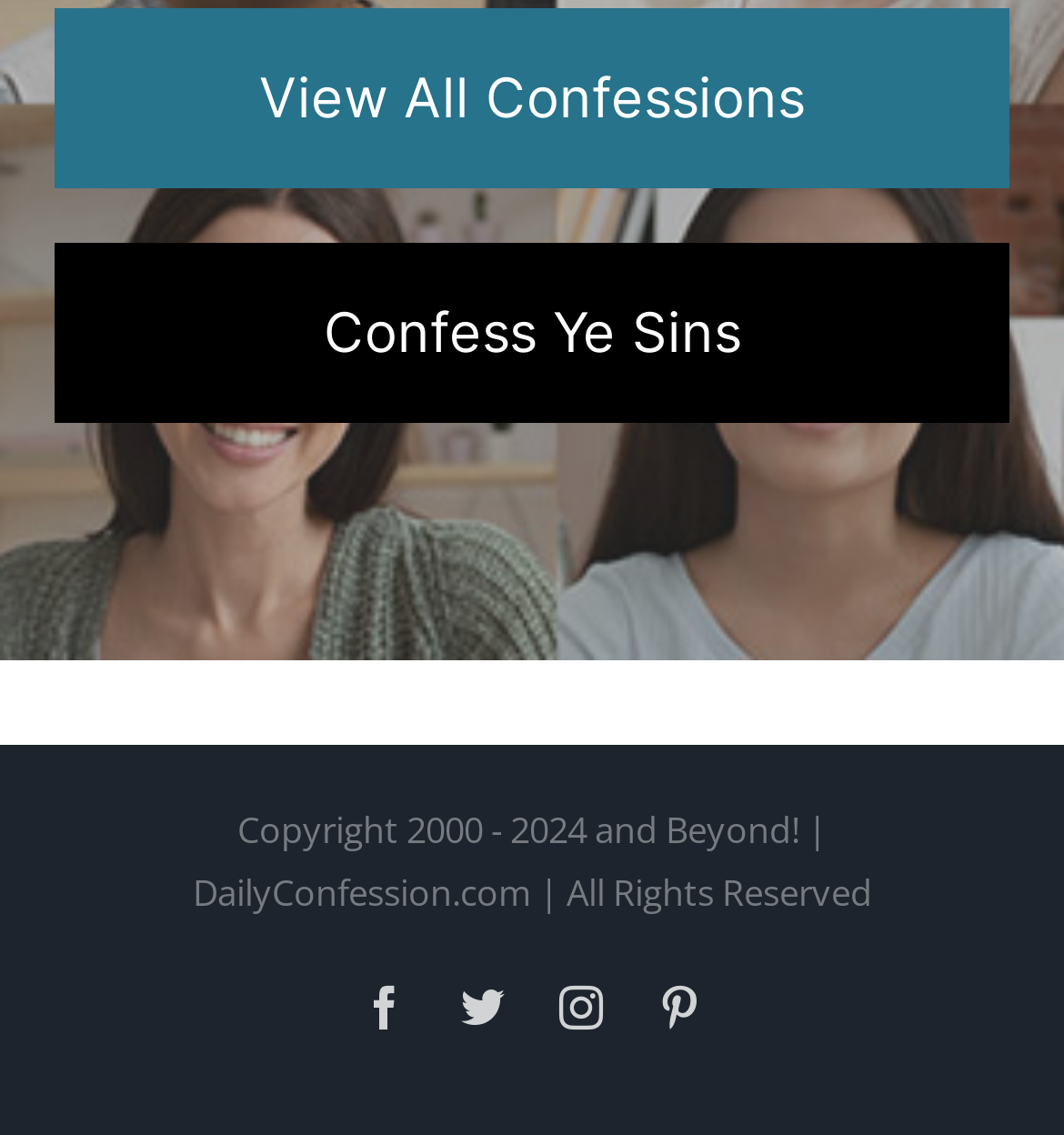What social media platforms are available for sharing?
Refer to the image and provide a one-word or short phrase answer.

Facebook, Twitter, Instagram, Pinterest